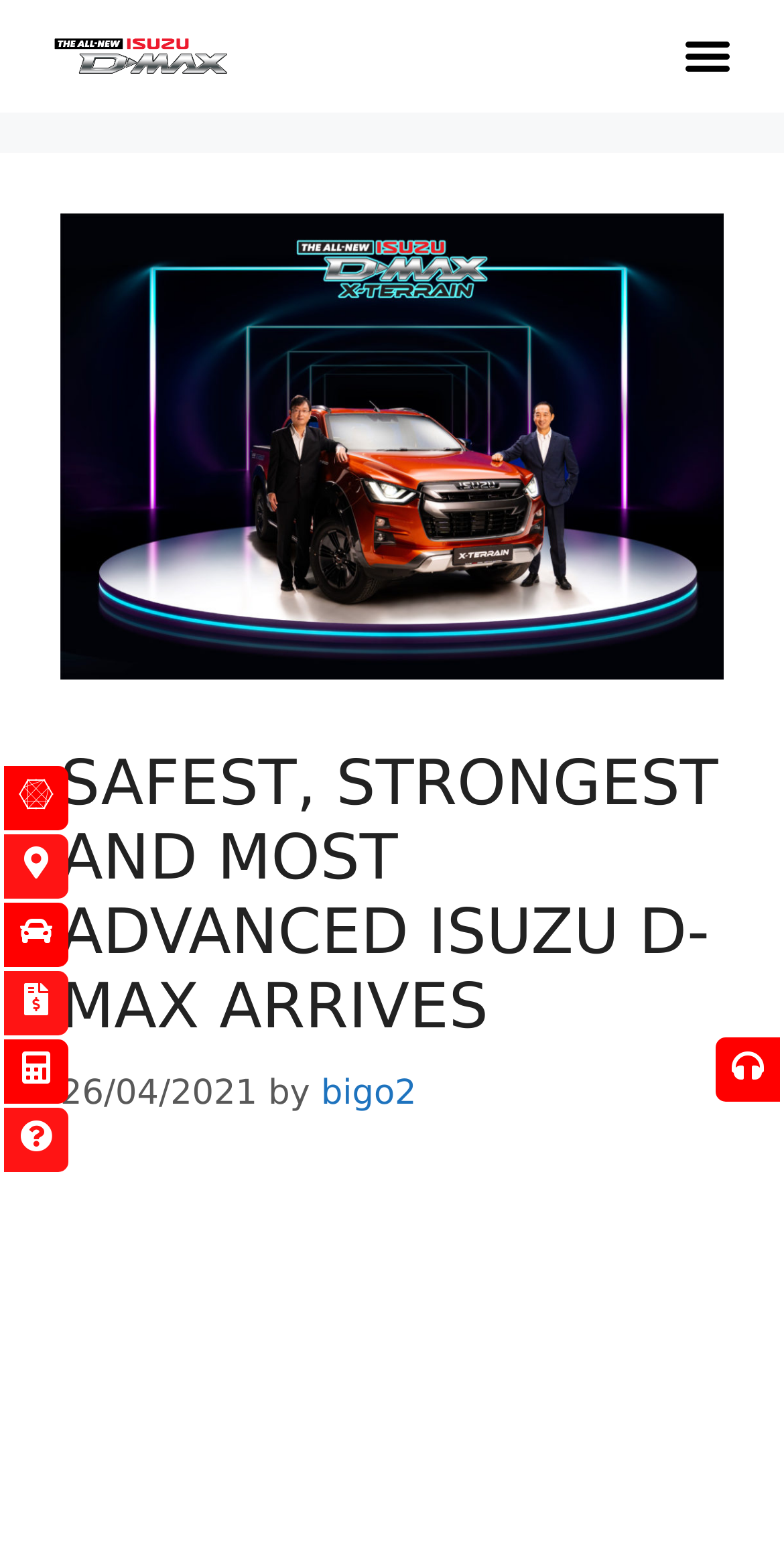What is the date of the latest article?
Provide a detailed answer to the question, using the image to inform your response.

I found the date of the latest article by looking at the time element inside the header section, which contains the text '26/04/2021'.